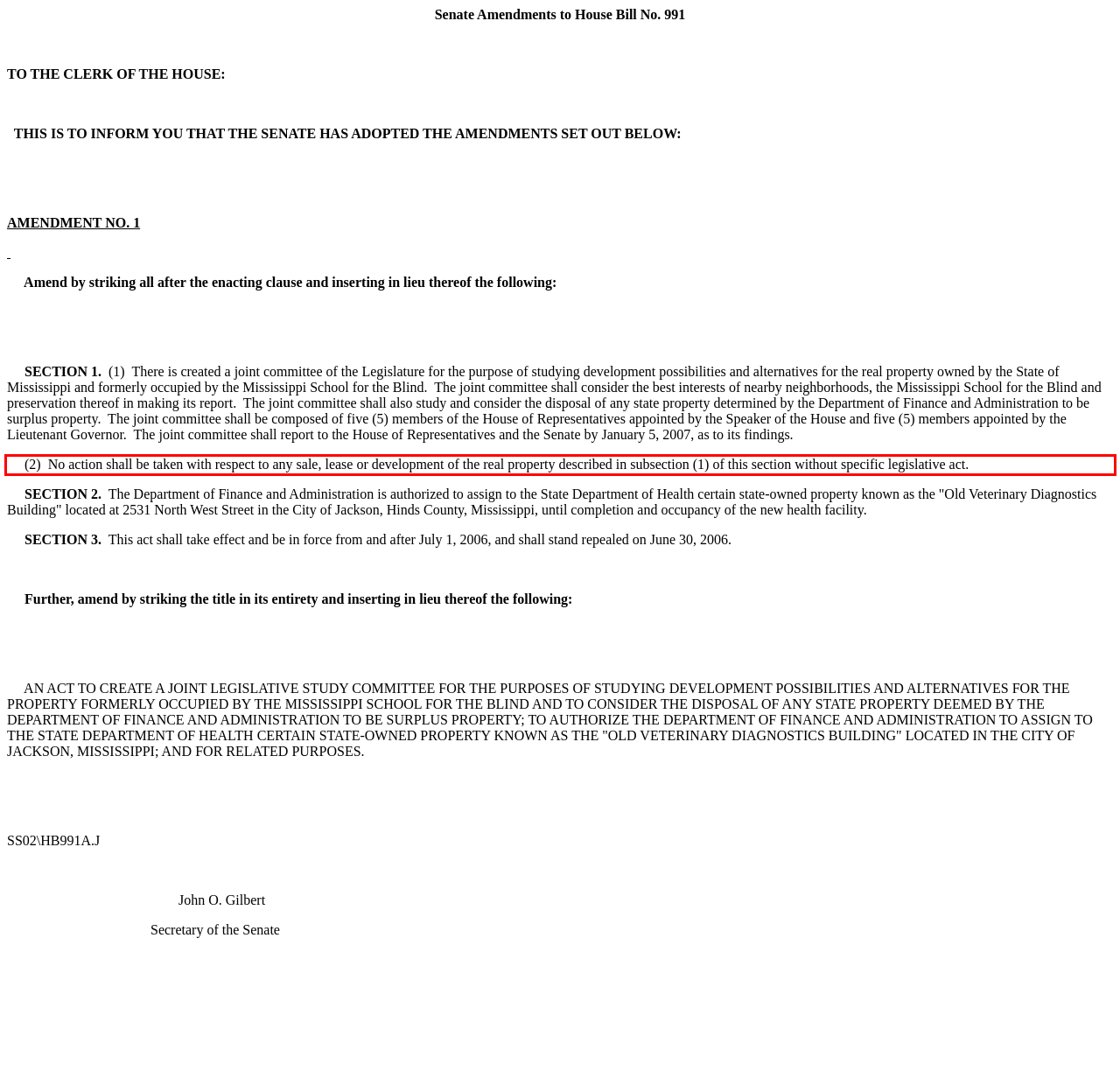Review the webpage screenshot provided, and perform OCR to extract the text from the red bounding box.

(2) No action shall be taken with respect to any sale, lease or development of the real property described in subsection (1) of this section without specific legislative act.